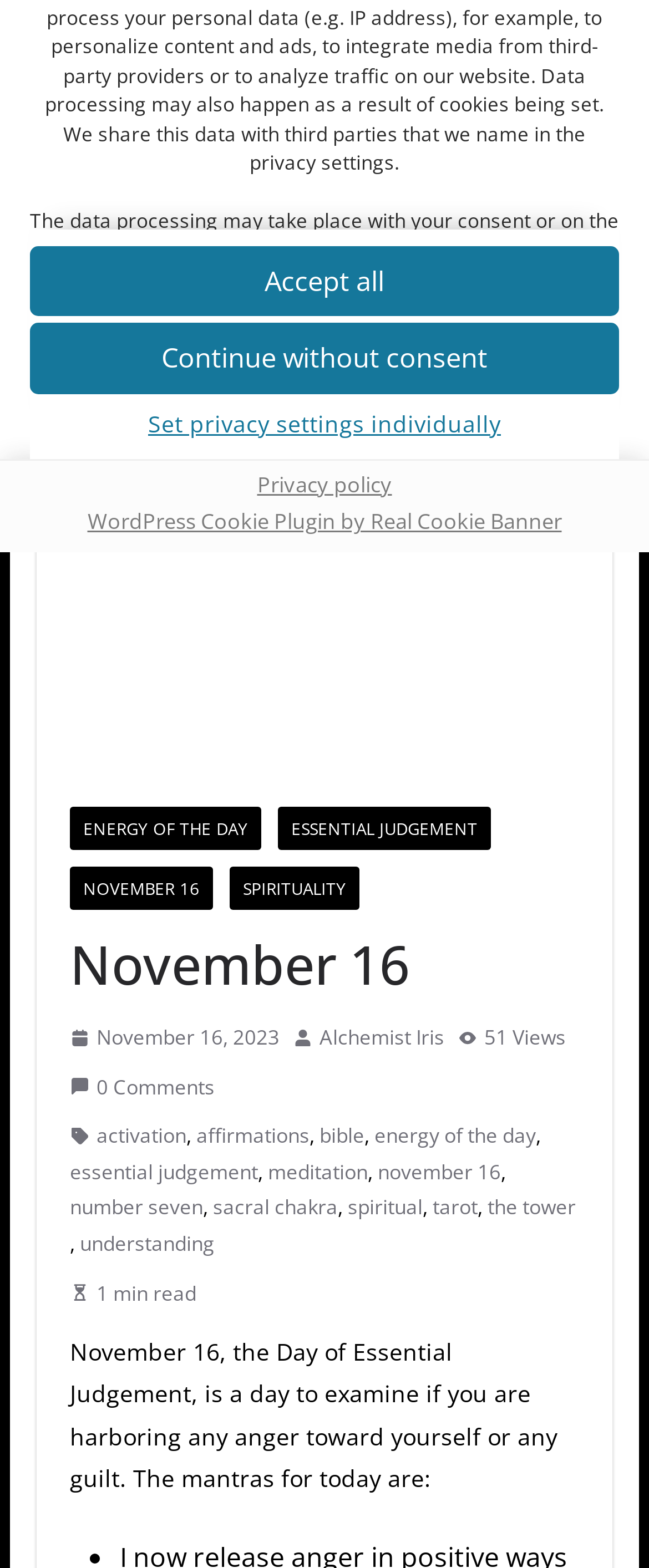Using the provided description privacy policy, find the bounding box coordinates for the UI element. Provide the coordinates in (top-left x, top-left y, bottom-right x, bottom-right y) format, ensuring all values are between 0 and 1.

[0.455, 0.206, 0.922, 0.242]